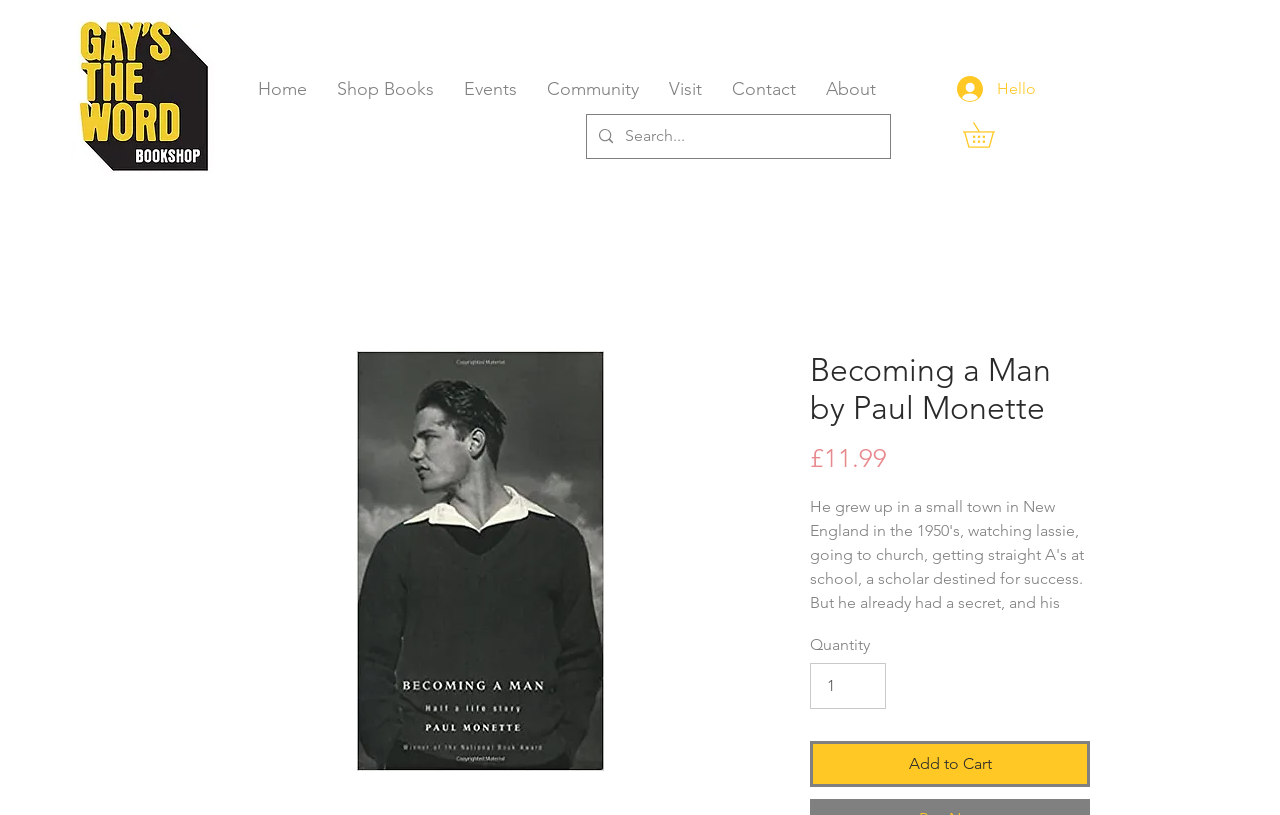What is the author of the book?
Answer the question based on the image using a single word or a brief phrase.

Paul Monette